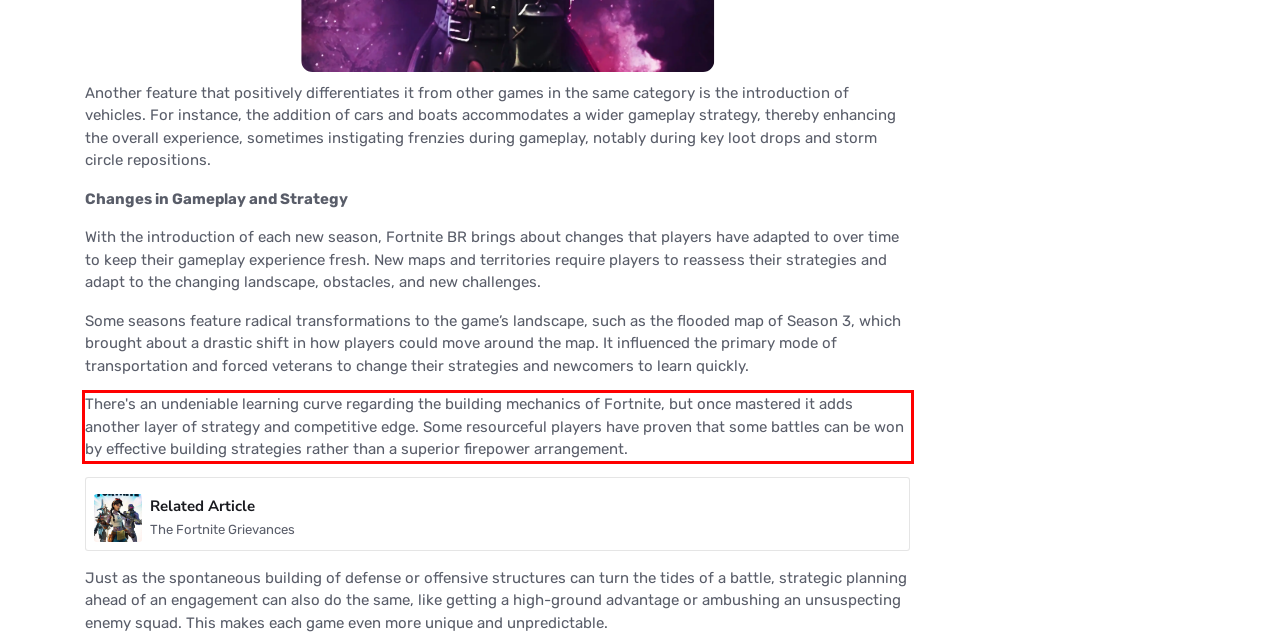Analyze the screenshot of the webpage that features a red bounding box and recognize the text content enclosed within this red bounding box.

There's an undeniable learning curve regarding the building mechanics of Fortnite, but once mastered it adds another layer of strategy and competitive edge. Some resourceful players have proven that some battles can be won by effective building strategies rather than a superior firepower arrangement.